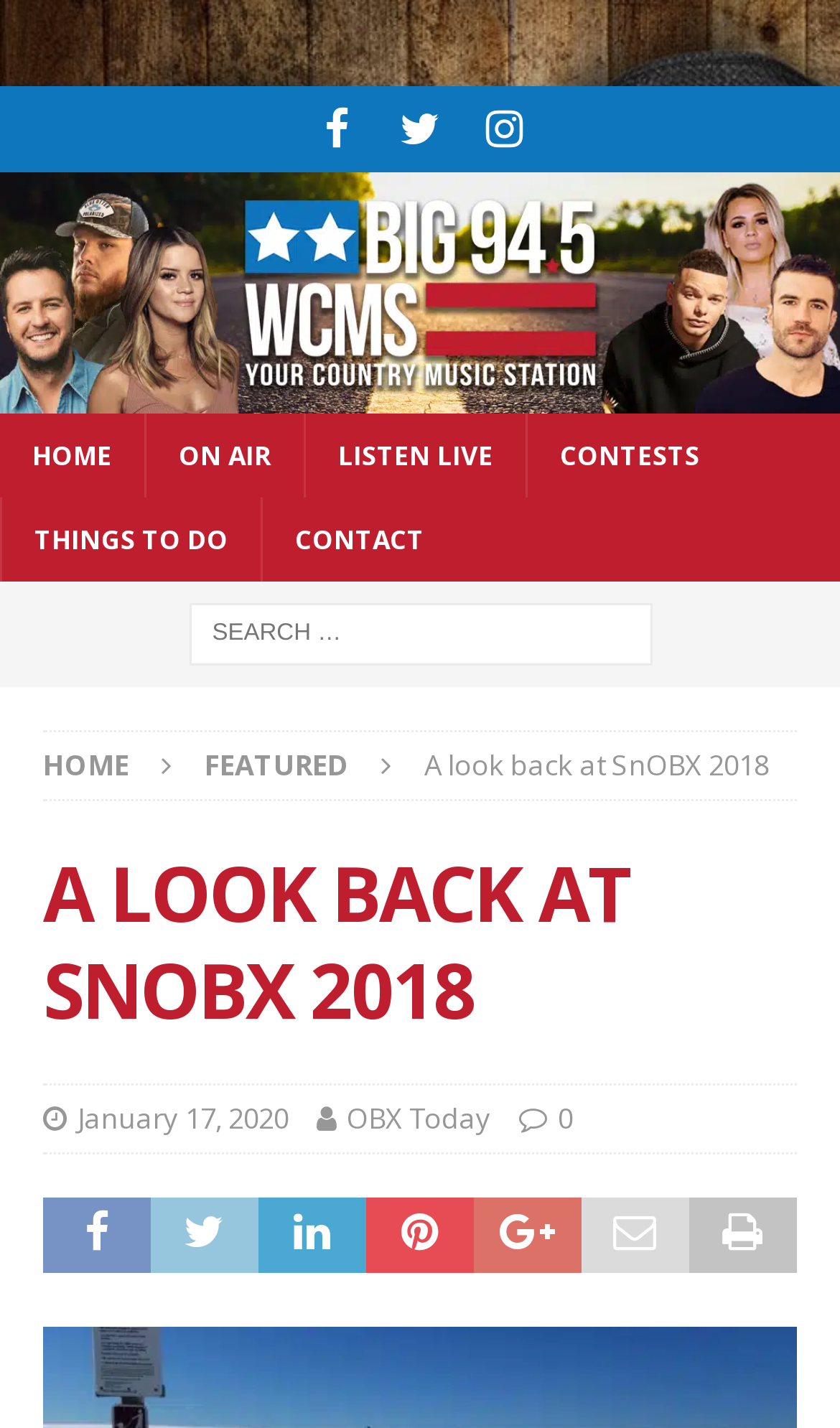Show the bounding box coordinates of the element that should be clicked to complete the task: "Check LISTEN LIVE".

[0.362, 0.289, 0.626, 0.348]